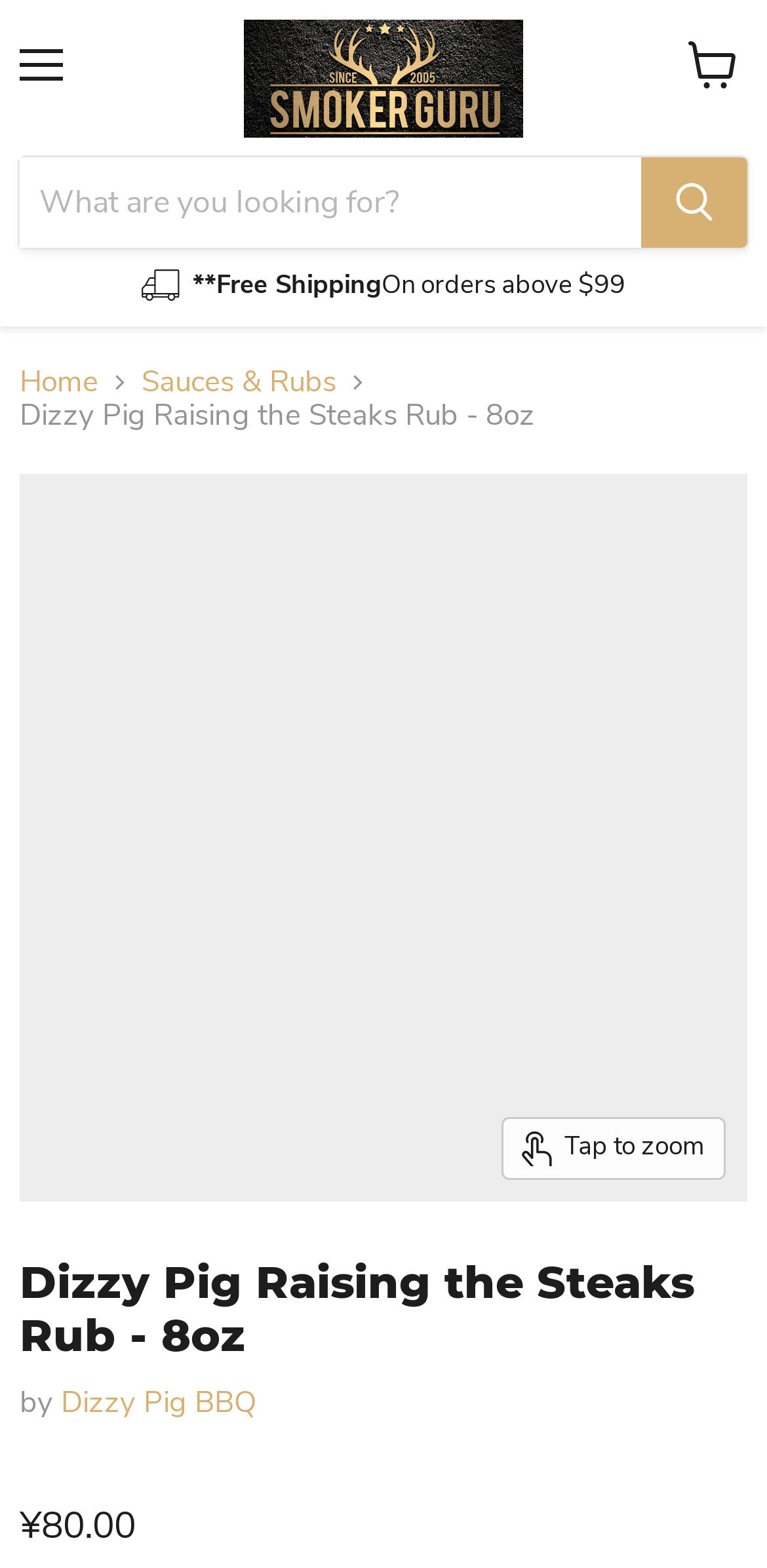Answer the following query with a single word or phrase:
Is there a 'View cart' link on the page?

Yes